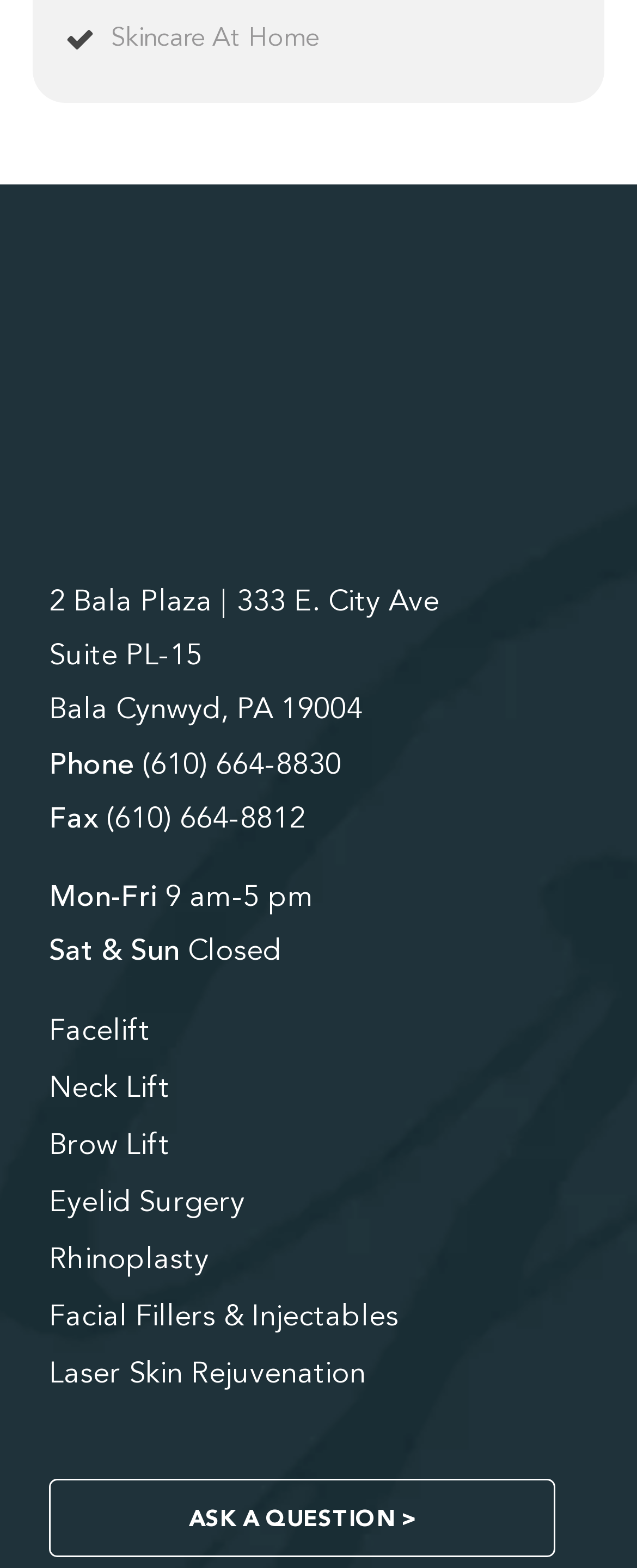Based on the provided description, "(610) 664-8830", find the bounding box of the corresponding UI element in the screenshot.

[0.223, 0.478, 0.536, 0.497]